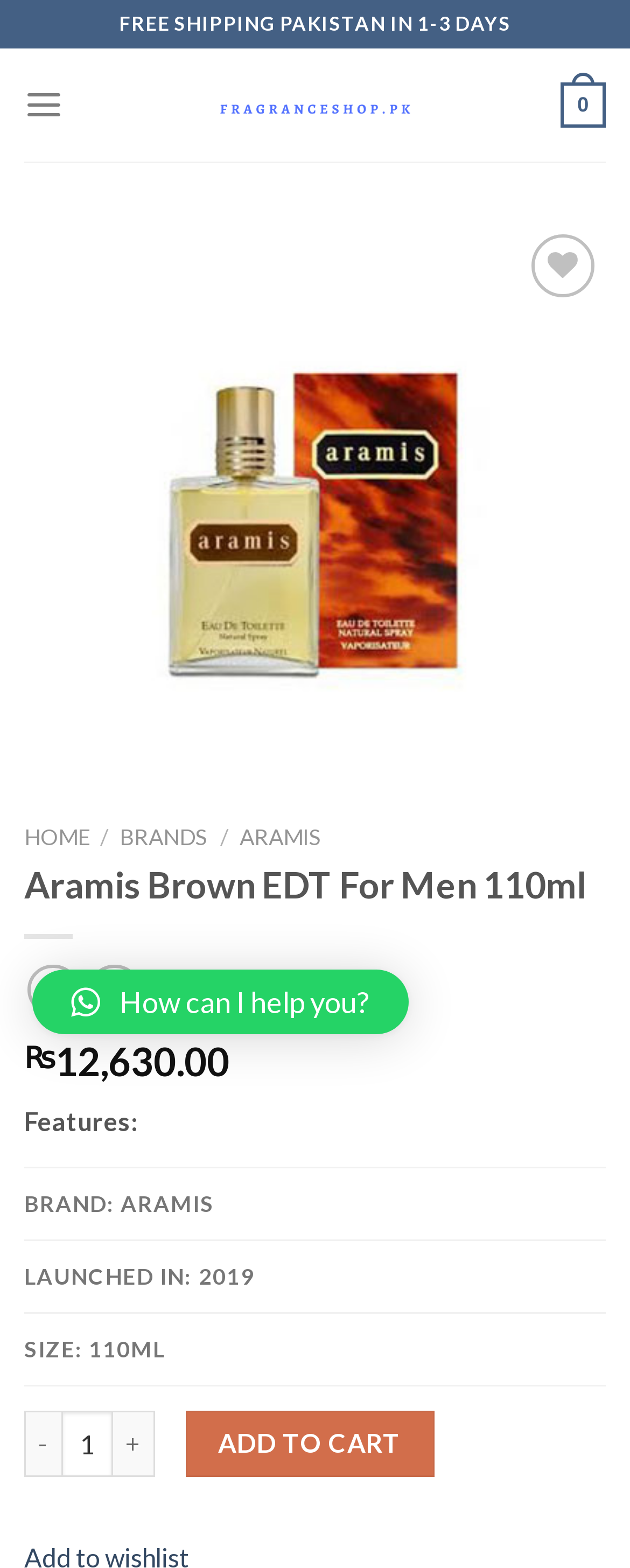Pinpoint the bounding box coordinates of the element that must be clicked to accomplish the following instruction: "Add to wishlist". The coordinates should be in the format of four float numbers between 0 and 1, i.e., [left, top, right, bottom].

[0.813, 0.2, 0.936, 0.239]